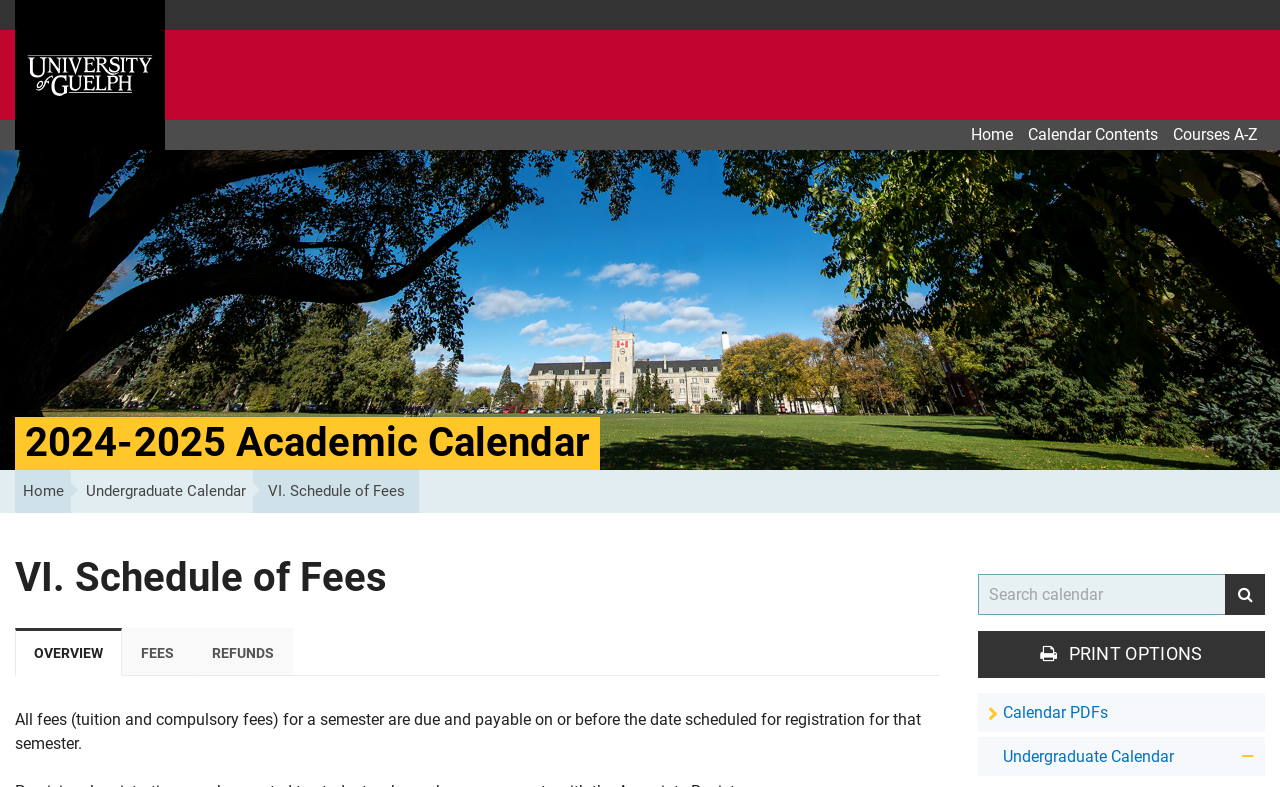What is the function of the 'Search calendar' textbox?
Please provide a comprehensive and detailed answer to the question.

I inferred the function of the 'Search calendar' textbox by its name and its location near the 'Submit search' button, suggesting that it is used to search the calendar.